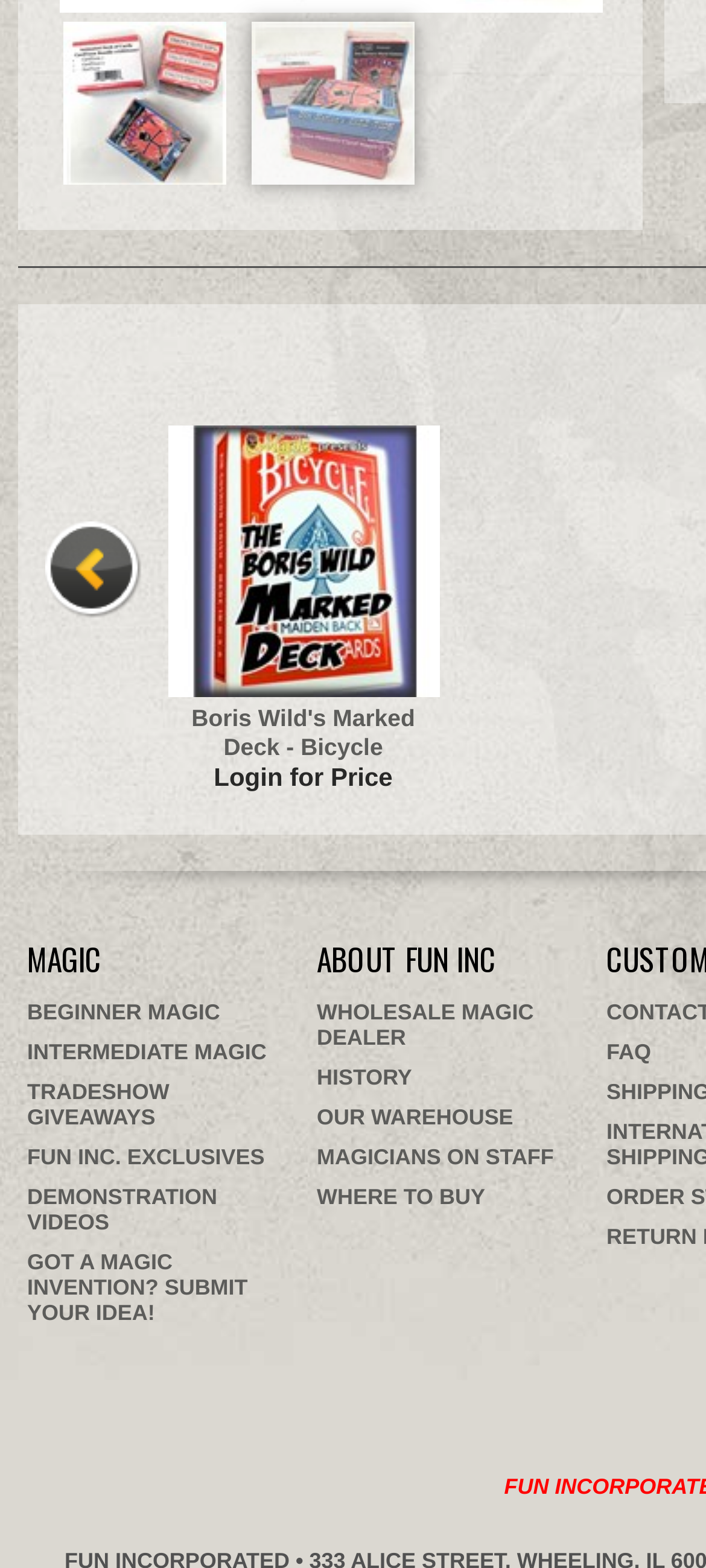Please determine the bounding box coordinates for the element that should be clicked to follow these instructions: "Check out DEMONSTRATION VIDEOS".

[0.038, 0.751, 0.423, 0.792]